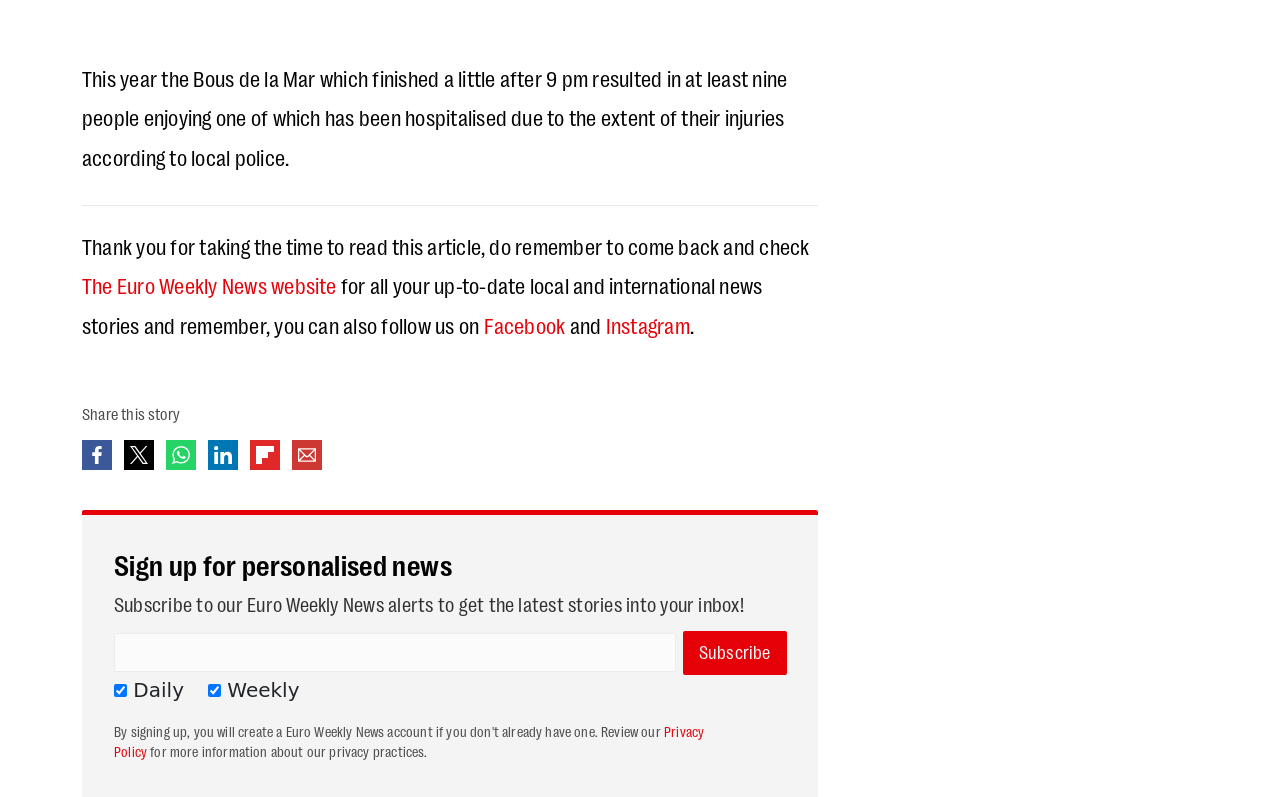Please locate the bounding box coordinates of the element's region that needs to be clicked to follow the instruction: "View the Privacy Policy". The bounding box coordinates should be provided as four float numbers between 0 and 1, i.e., [left, top, right, bottom].

[0.089, 0.908, 0.55, 0.953]